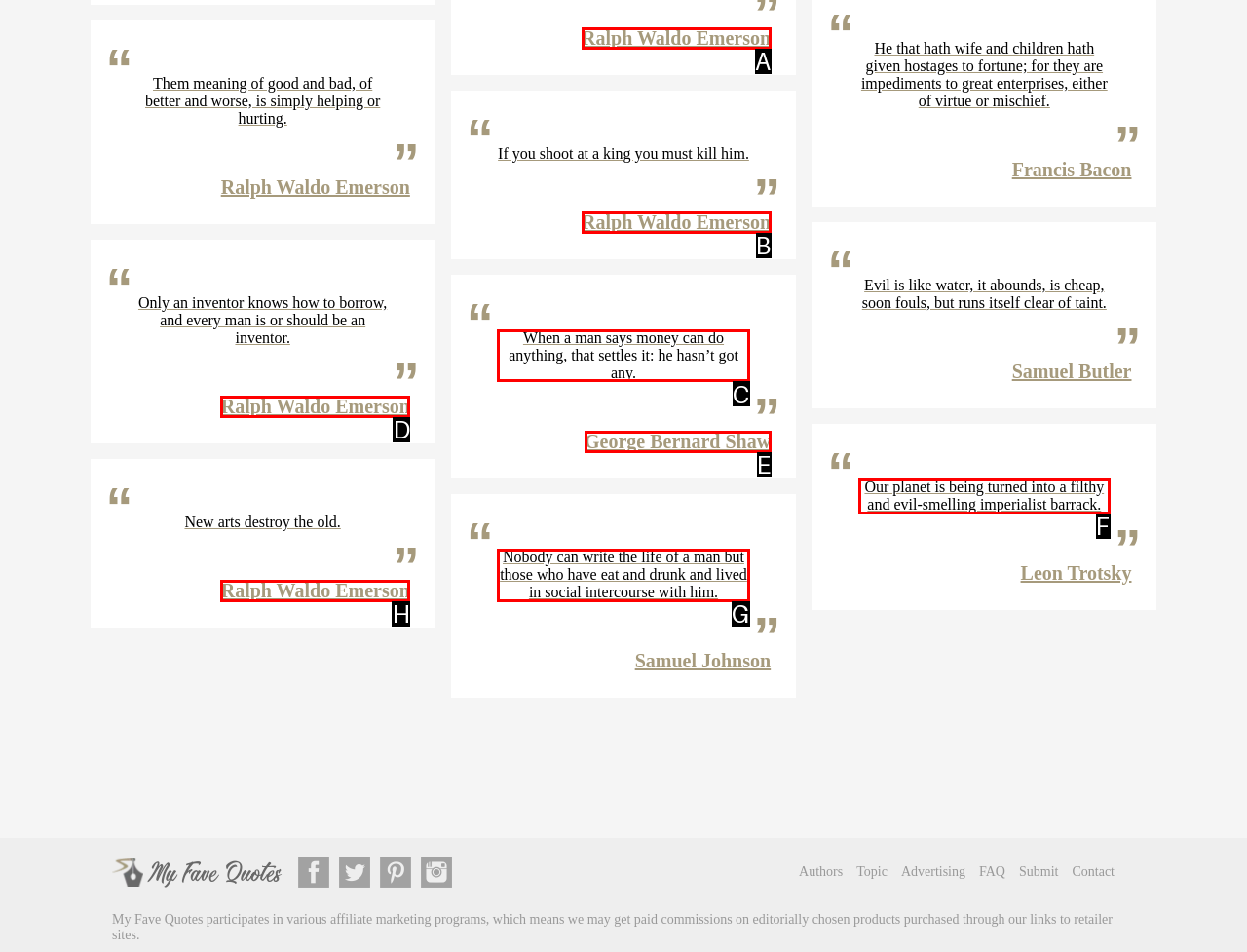Determine the right option to click to perform this task: Read a quote about money
Answer with the correct letter from the given choices directly.

C